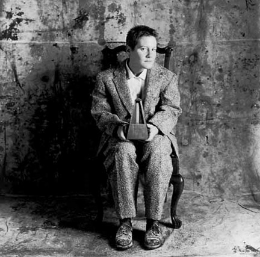What is the child holding?
Look at the image and answer with only one word or phrase.

A small metronome